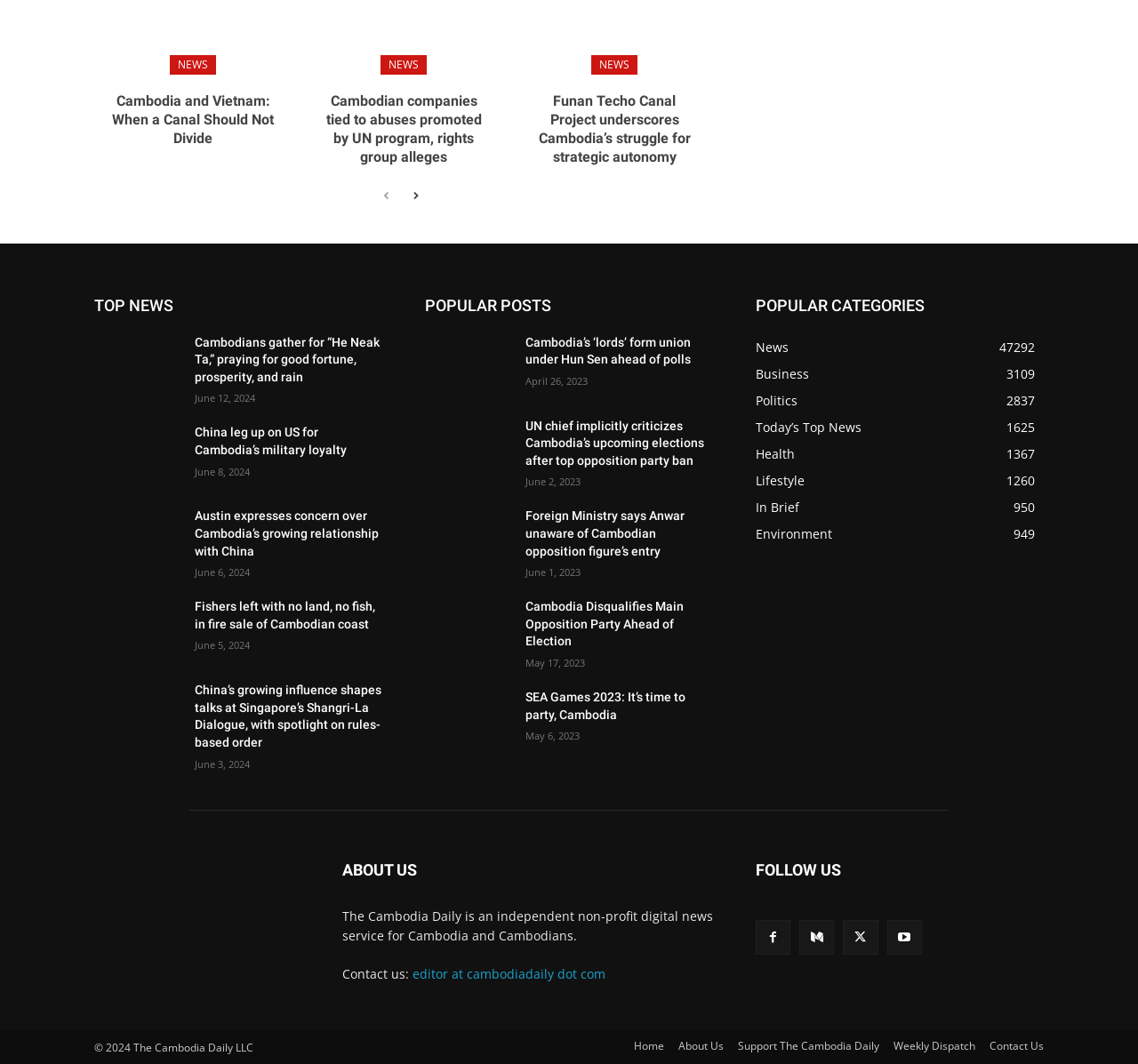Provide a single word or phrase answer to the question: 
What is the name of the news service?

The Cambodia Daily